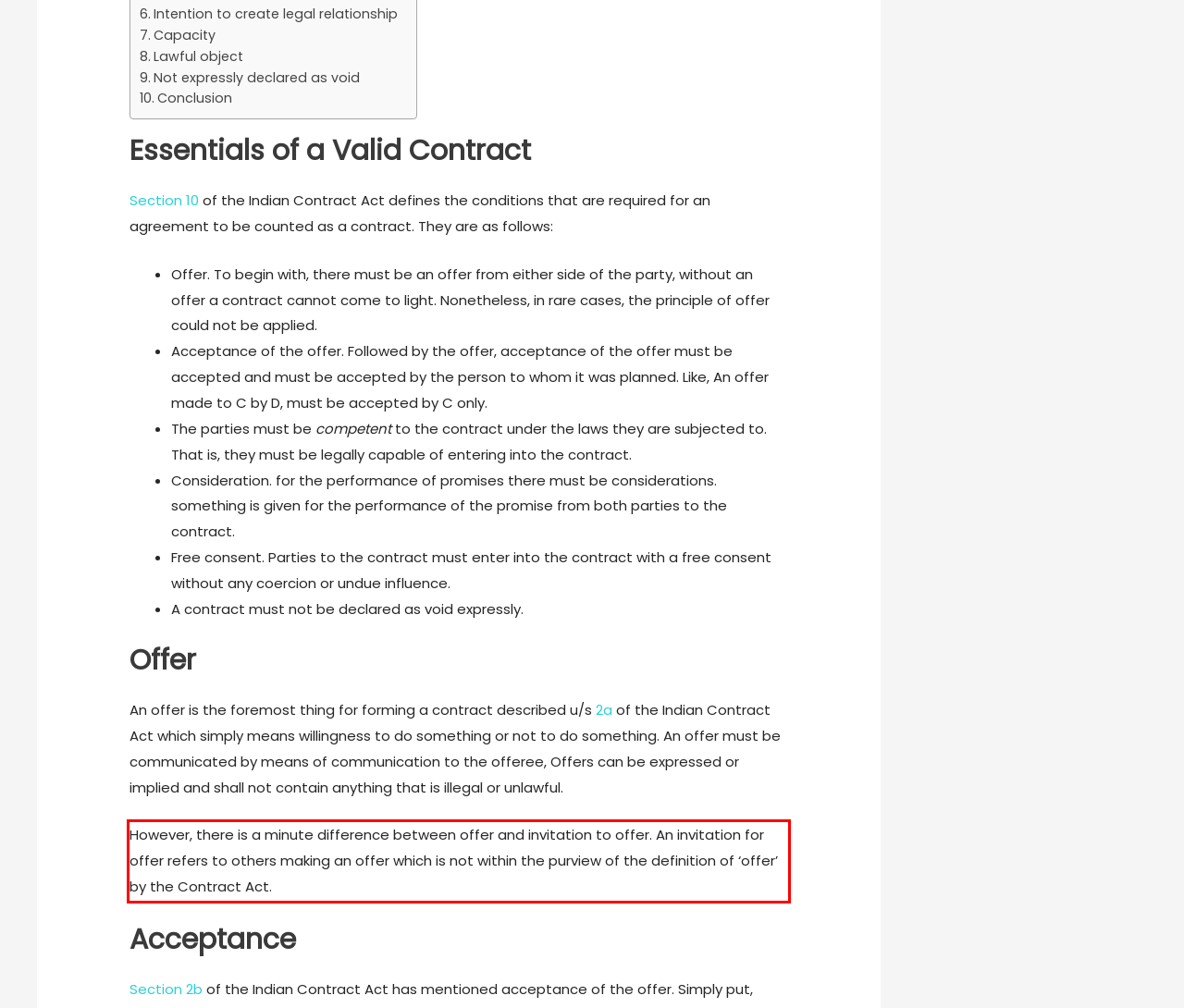View the screenshot of the webpage and identify the UI element surrounded by a red bounding box. Extract the text contained within this red bounding box.

However, there is a minute difference between offer and invitation to offer. An invitation for offer refers to others making an offer which is not within the purview of the definition of ‘offer’ by the Contract Act.